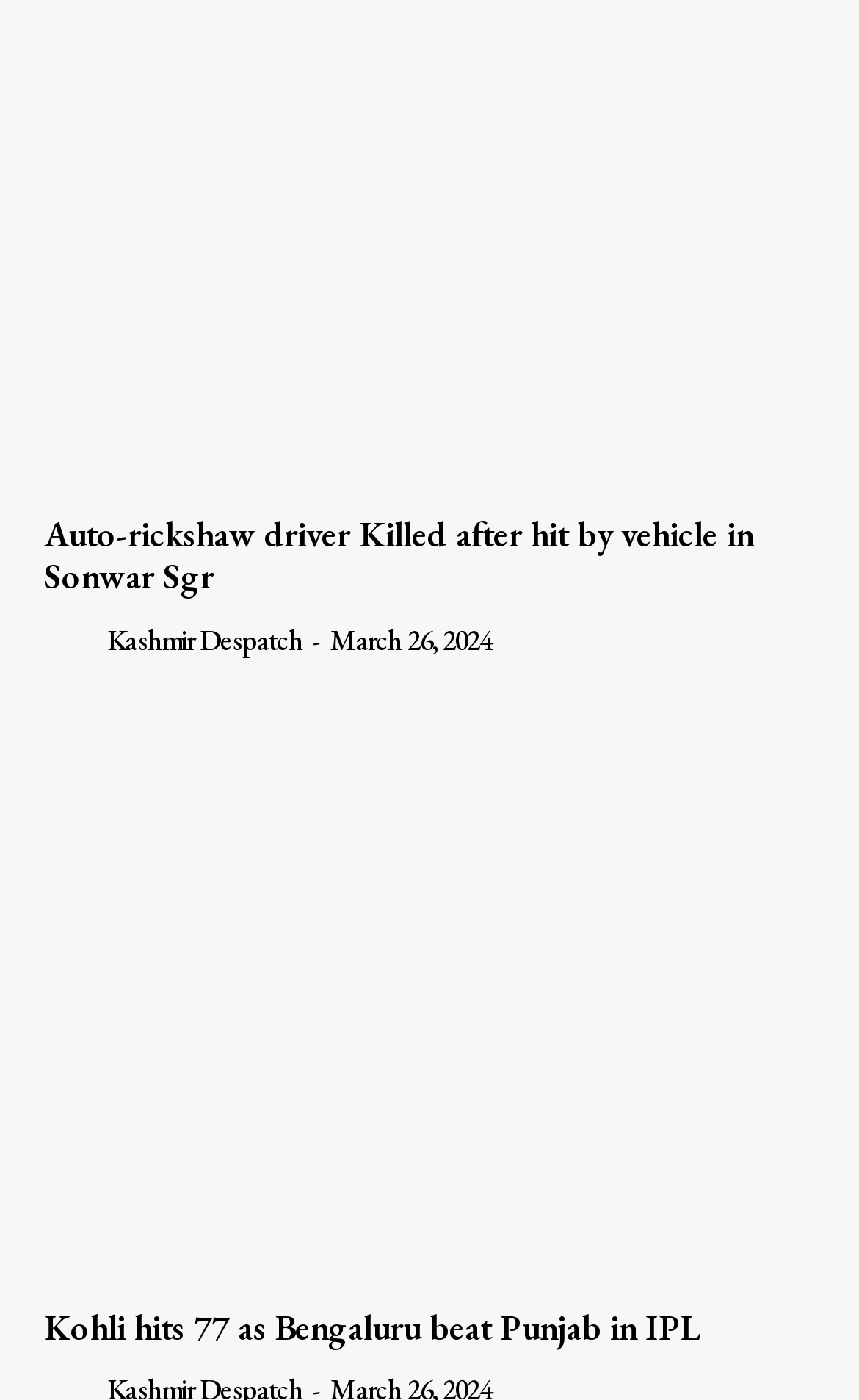What is the topic of the second news article?
Kindly offer a detailed explanation using the data available in the image.

I read the heading of the second news article which is 'Kohli hits 77 as Bengaluru beat Punjab in IPL' and concluded that the topic of the article is related to IPL.